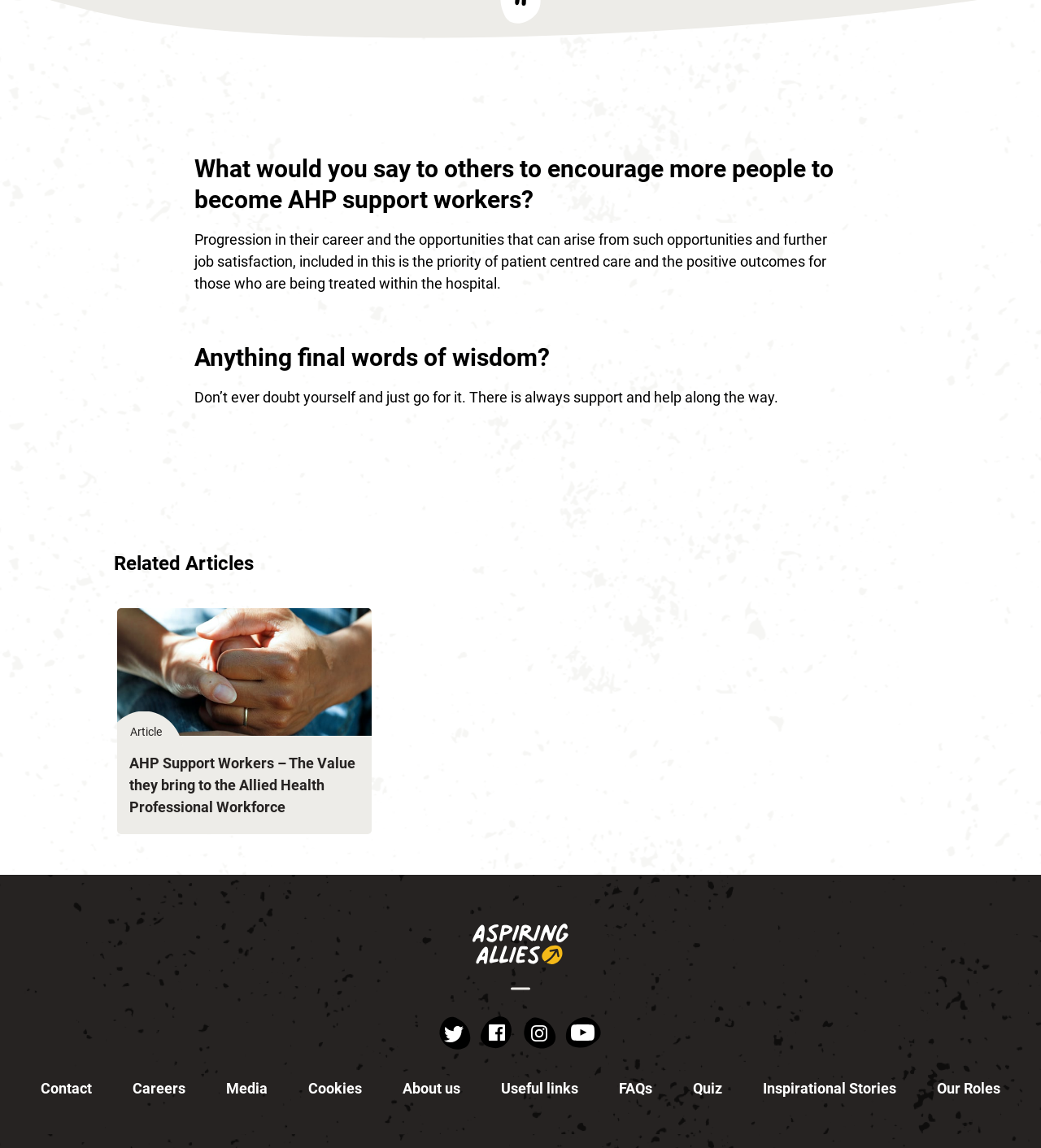Pinpoint the bounding box coordinates of the element to be clicked to execute the instruction: "Click on the 'Careers' link".

[0.127, 0.938, 0.178, 0.957]